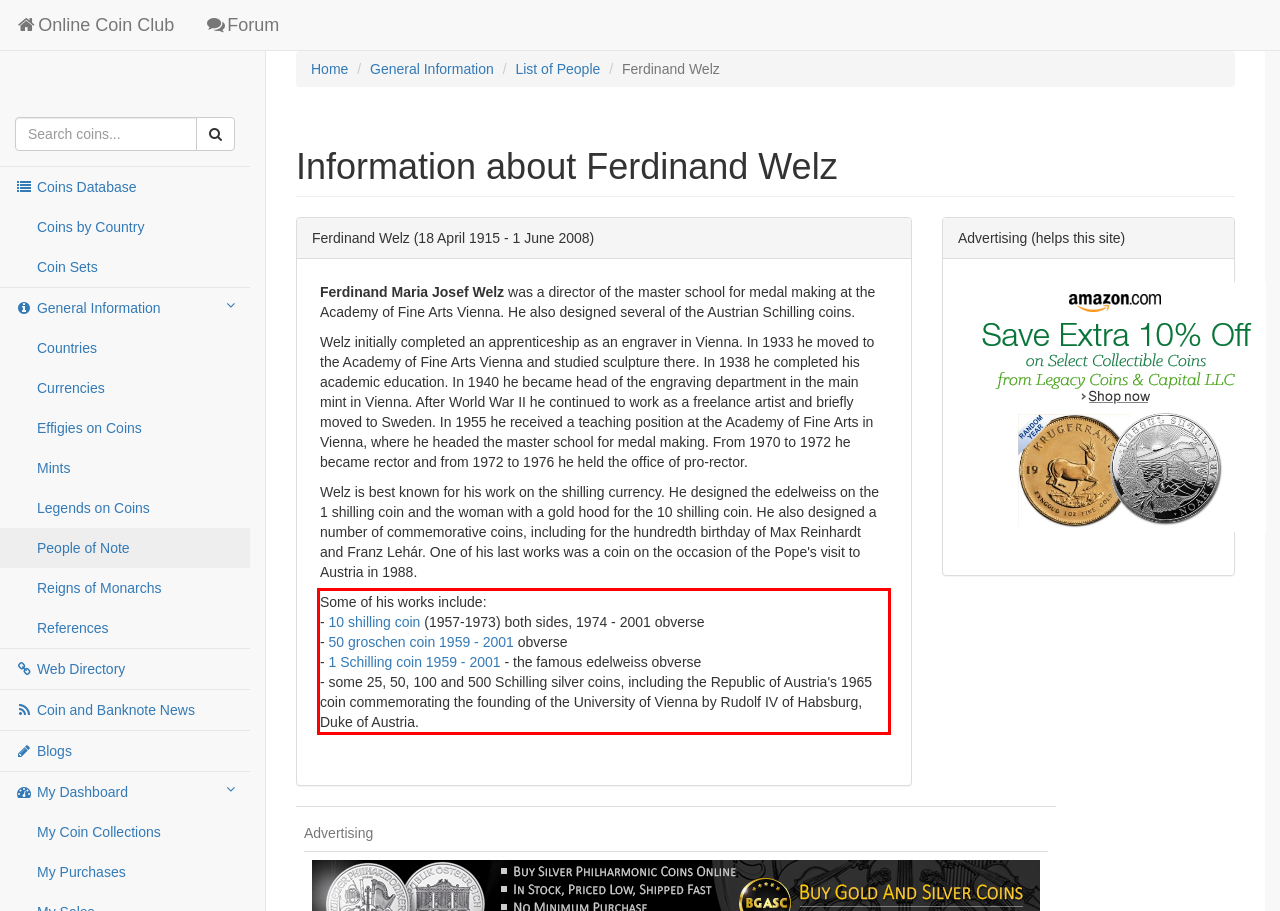Look at the webpage screenshot and recognize the text inside the red bounding box.

Some of his works include: - 10 shilling coin (1957-1973) both sides, 1974 - 2001 obverse - 50 groschen coin 1959 - 2001 obverse - 1 Schilling coin 1959 - 2001 - the famous edelweiss obverse - some 25, 50, 100 and 500 Schilling silver coins, including the Republic of Austria's 1965 coin commemorating the founding of the University of Vienna by Rudolf IV of Habsburg, Duke of Austria.